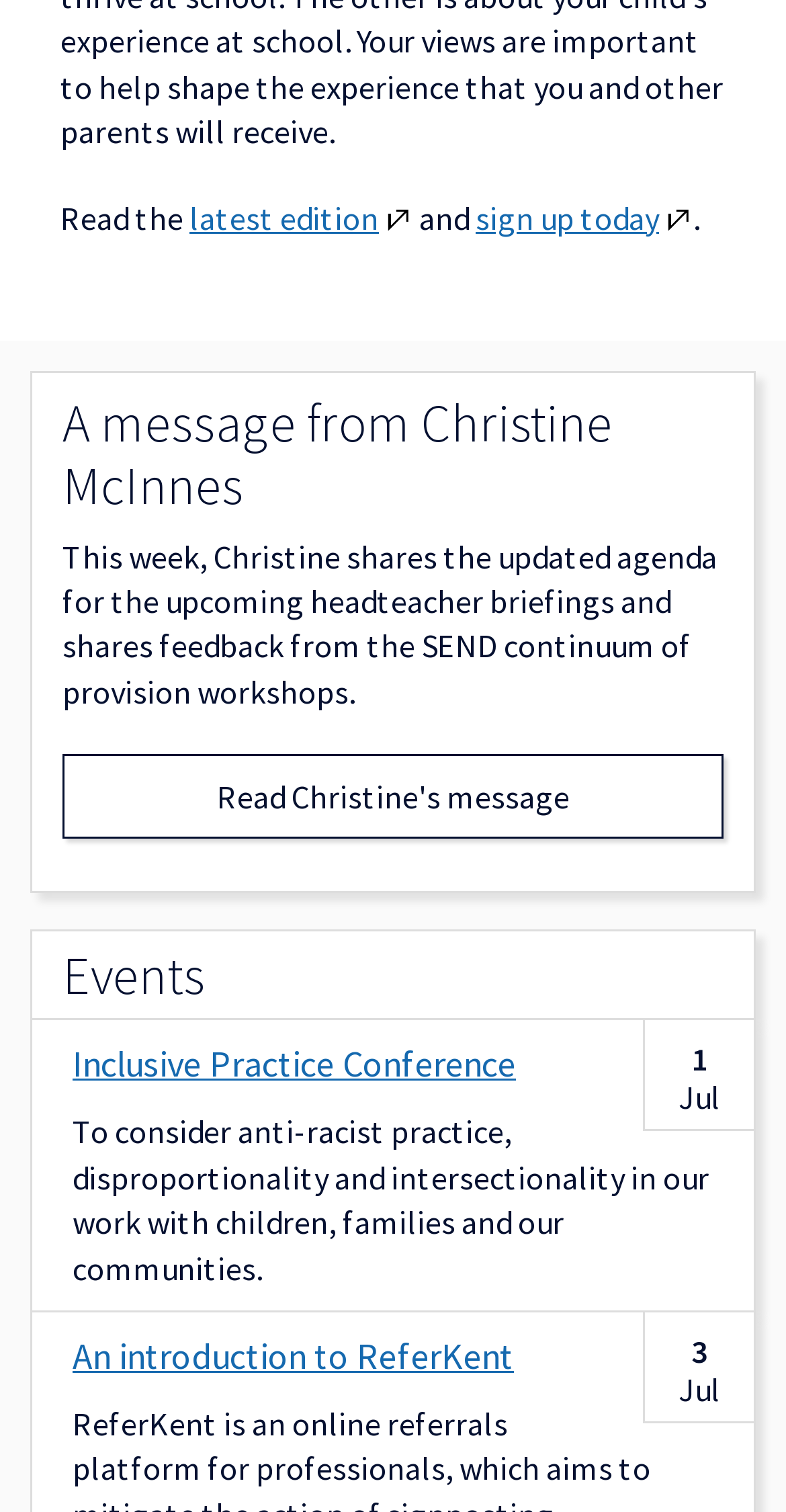Given the description An introduction to ReferKent, predict the bounding box coordinates of the UI element. Ensure the coordinates are in the format (top-left x, top-left y, bottom-right x, bottom-right y) and all values are between 0 and 1.

[0.092, 0.881, 0.654, 0.912]